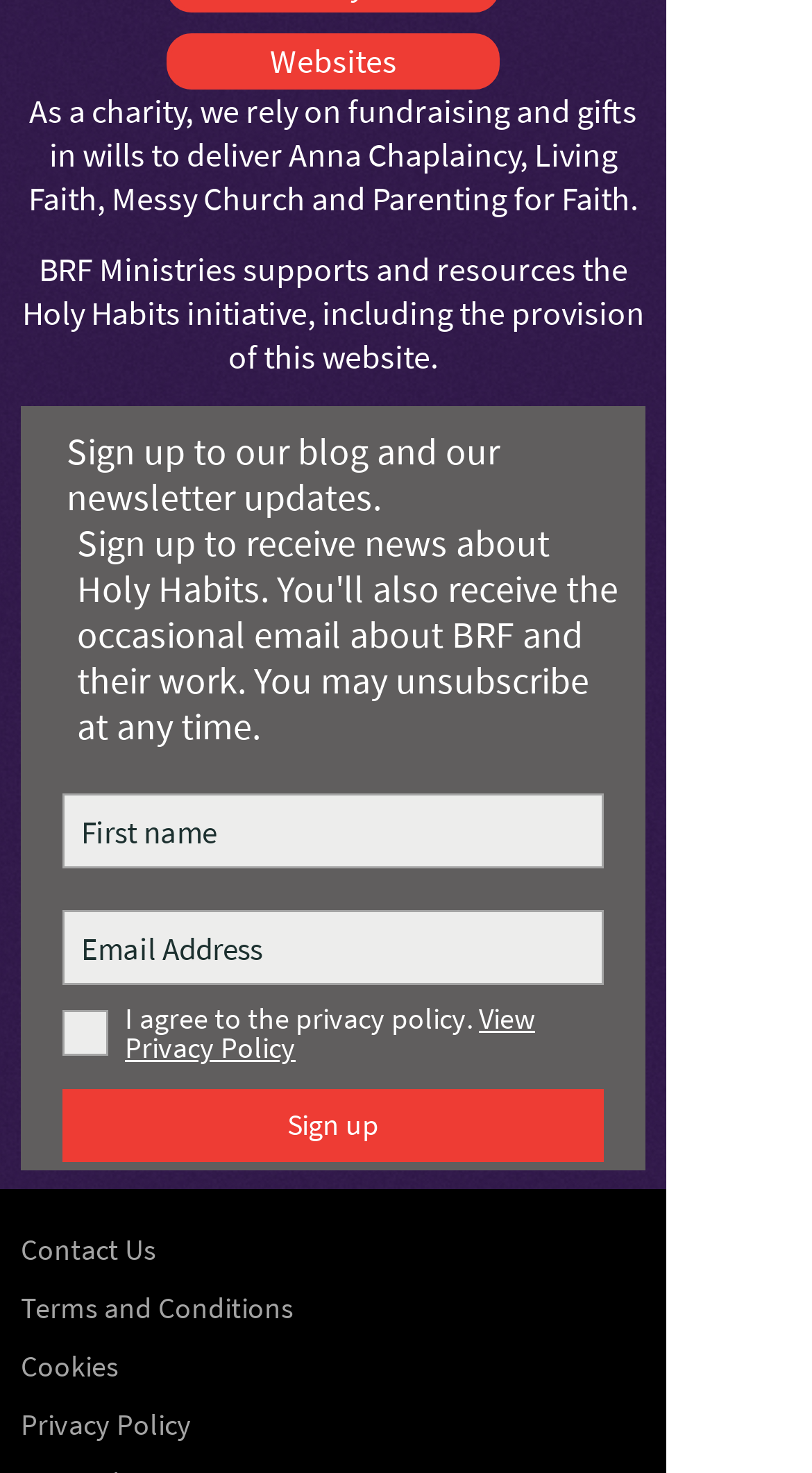Please determine the bounding box coordinates of the element to click in order to execute the following instruction: "Contact Us". The coordinates should be four float numbers between 0 and 1, specified as [left, top, right, bottom].

[0.026, 0.836, 0.192, 0.861]